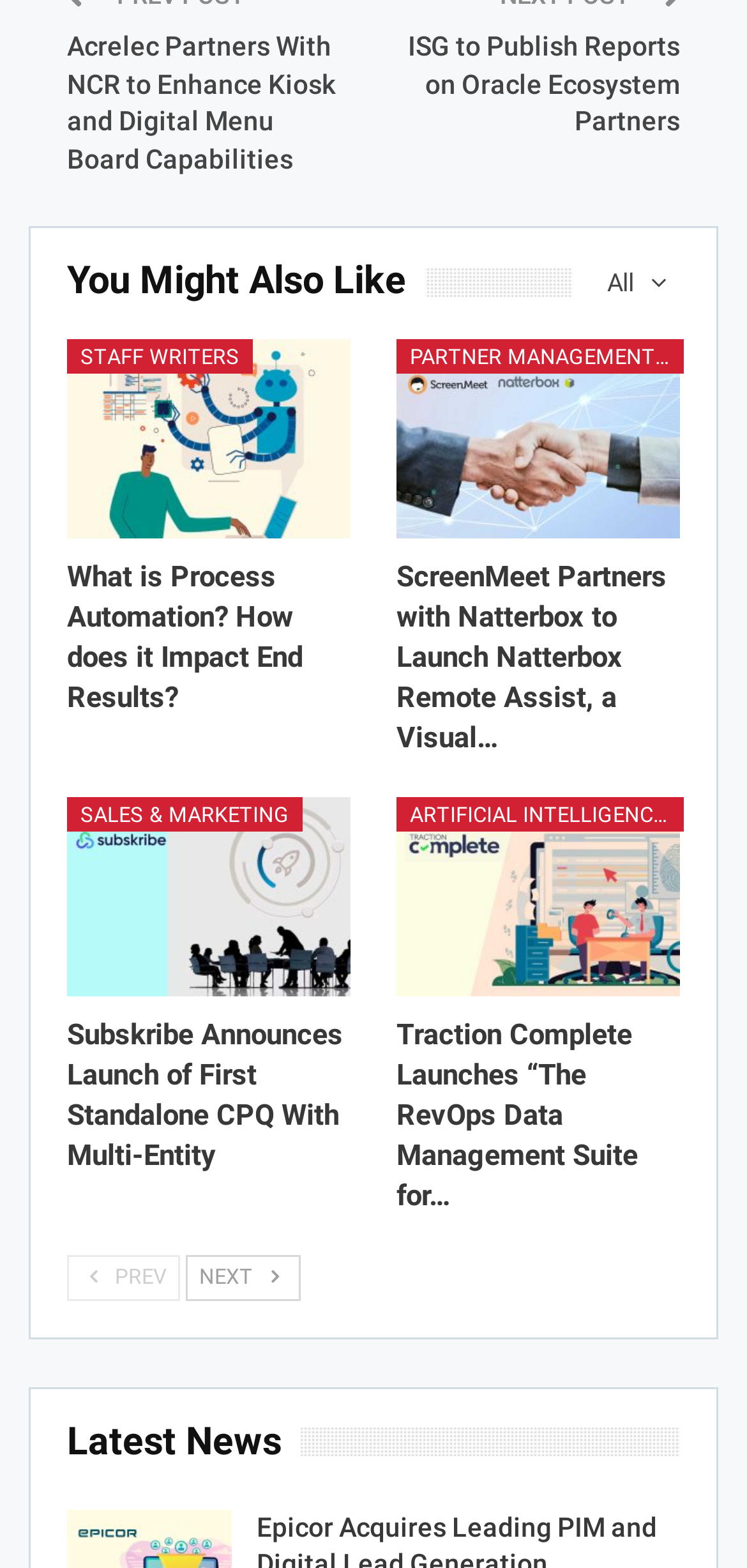Please use the details from the image to answer the following question comprehensively:
What is the topic of the first quote?

The first quote is from Manuel Senderos, CEO of AgileThought, and it talks about bringing together both firms' strengths into pre-configured solutions, which implies that the topic is about digital solutions.